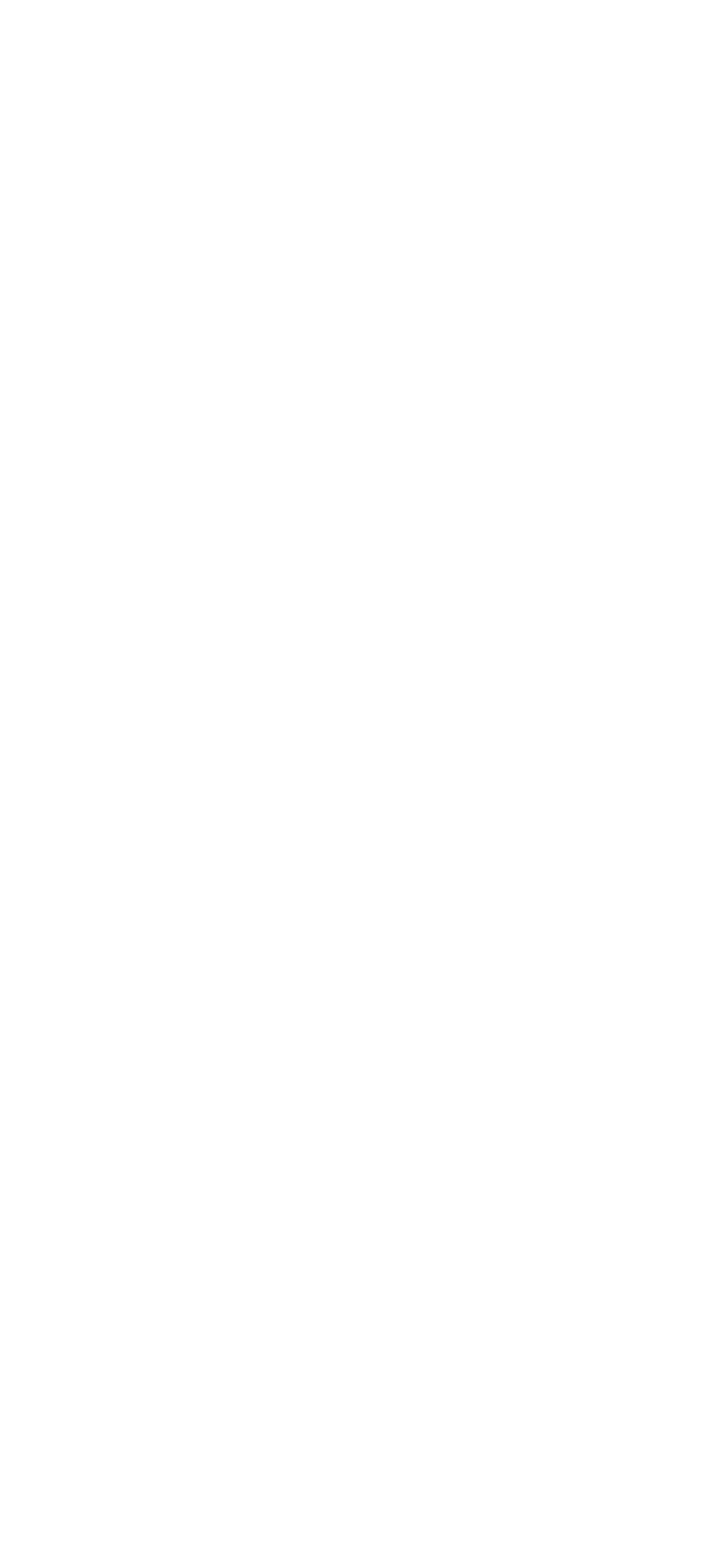Please identify the bounding box coordinates of the element's region that should be clicked to execute the following instruction: "click on the link 'In the first light of dawn'". The bounding box coordinates must be four float numbers between 0 and 1, i.e., [left, top, right, bottom].

None